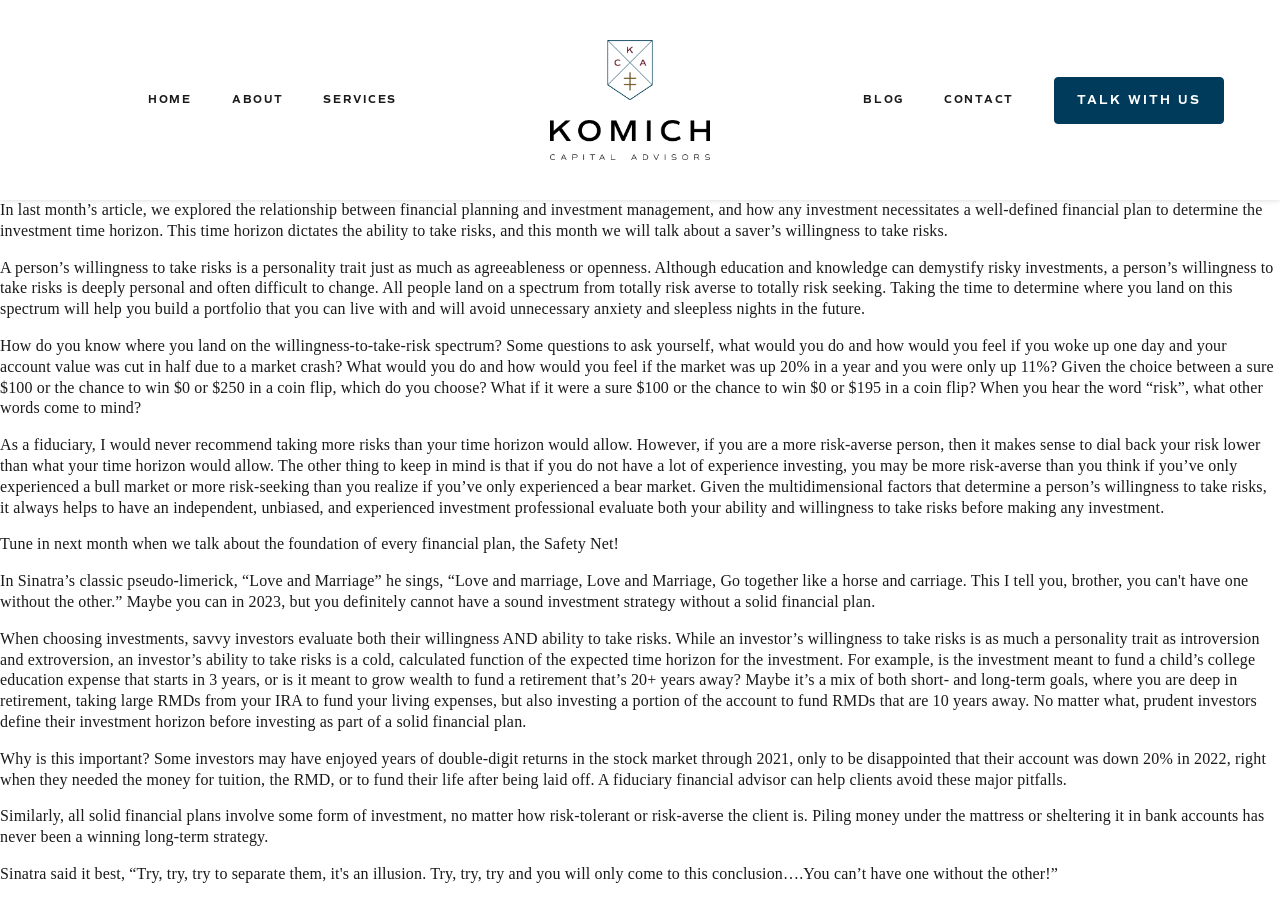Identify the bounding box for the UI element that is described as follows: "About".

[0.163, 0.103, 0.23, 0.119]